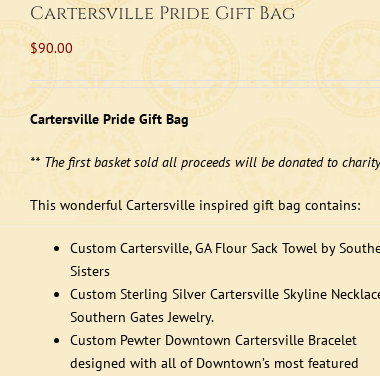Answer the question in a single word or phrase:
What is the material of the Custom Cartersville, GA Flour Sack Towel?

Flour sack